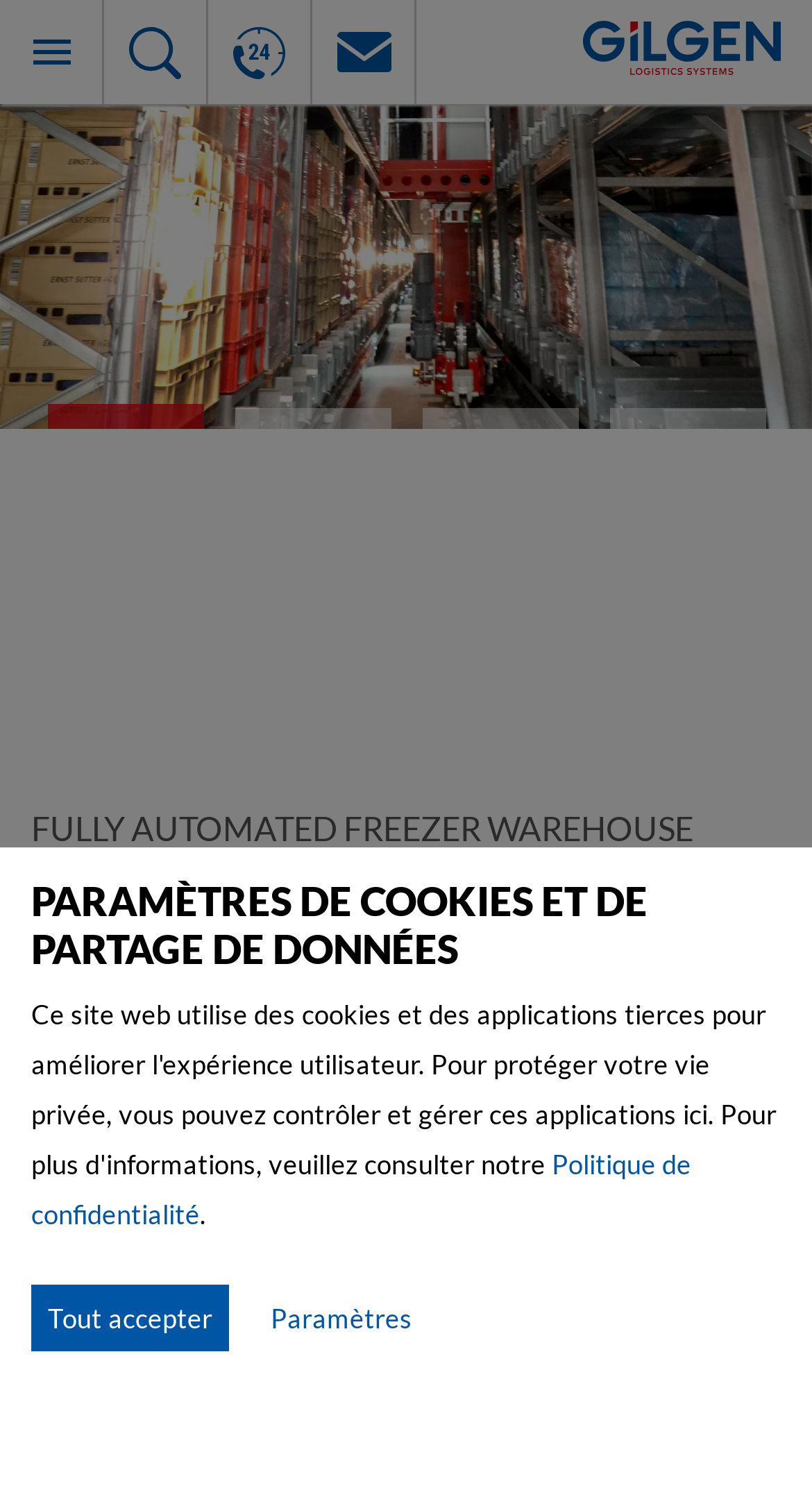Please find the bounding box coordinates of the clickable region needed to complete the following instruction: "Visit Linkedin". The bounding box coordinates must consist of four float numbers between 0 and 1, i.e., [left, top, right, bottom].

[0.038, 0.201, 0.167, 0.25]